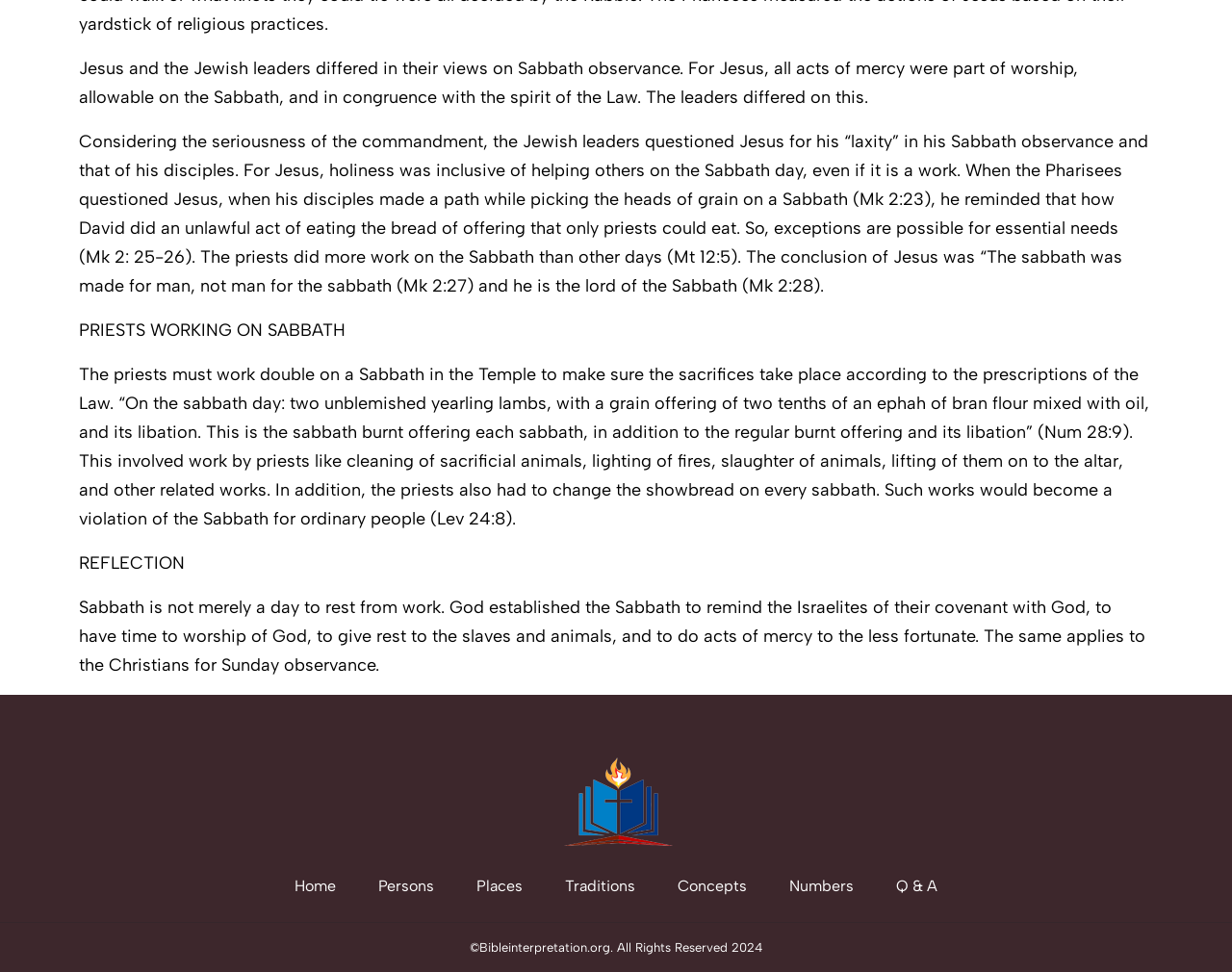Identify the bounding box coordinates for the element you need to click to achieve the following task: "View the image". Provide the bounding box coordinates as four float numbers between 0 and 1, in the form [left, top, right, bottom].

[0.432, 0.774, 0.568, 0.875]